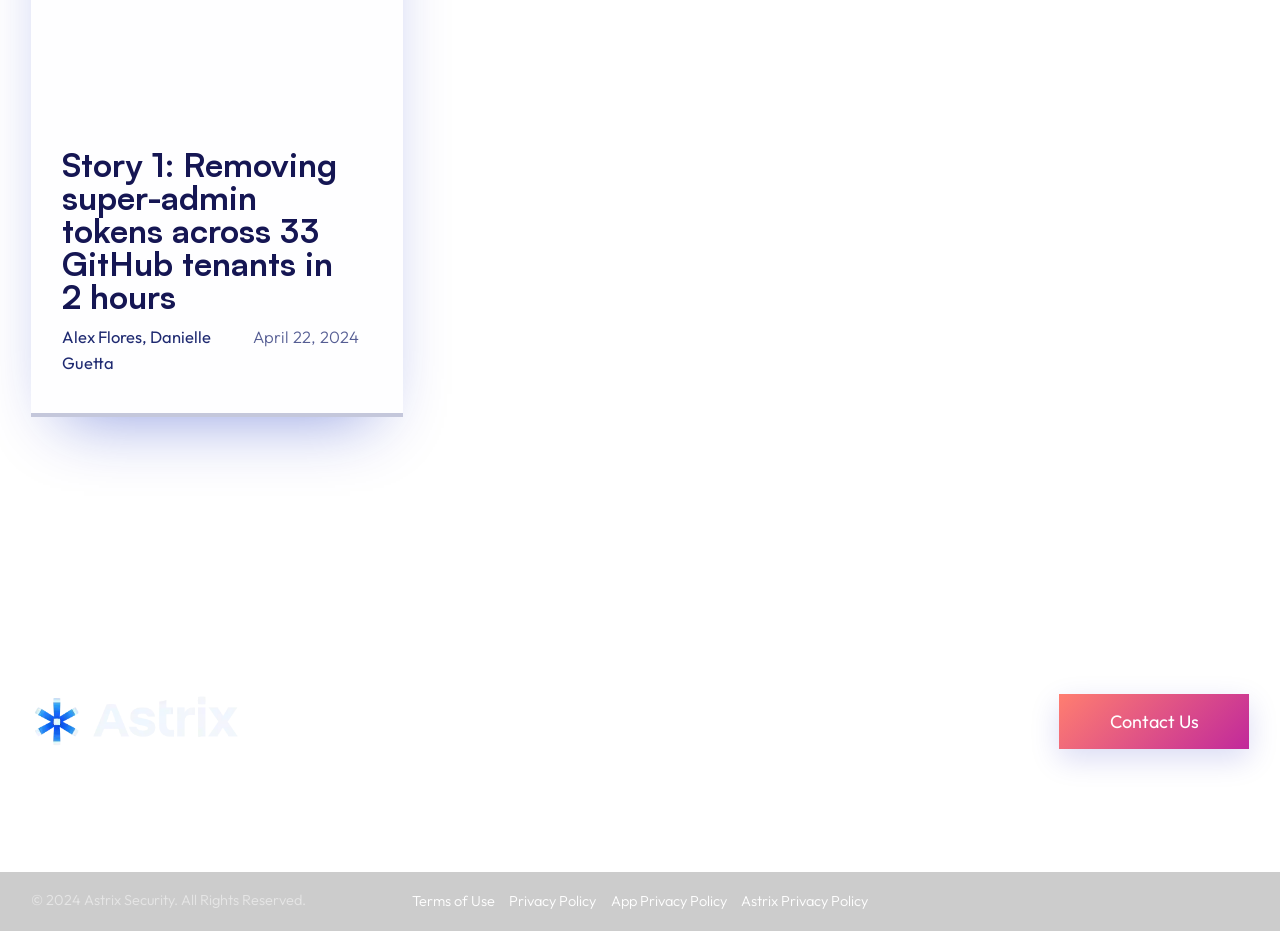Please locate the bounding box coordinates of the element's region that needs to be clicked to follow the instruction: "Visit the Contact Us page". The bounding box coordinates should be provided as four float numbers between 0 and 1, i.e., [left, top, right, bottom].

[0.827, 0.746, 0.976, 0.805]